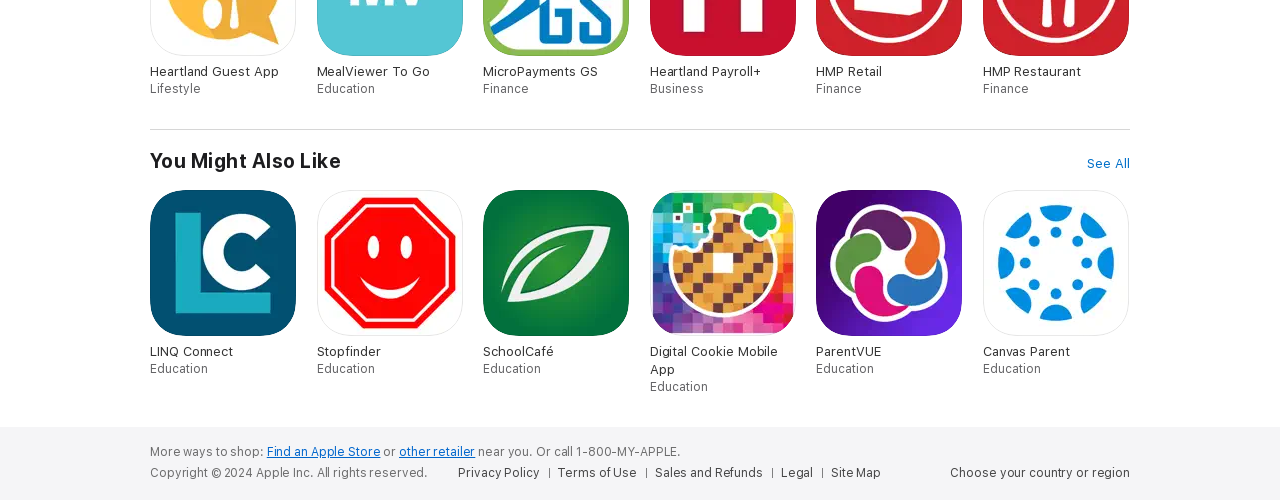How many links are there in the 'You Might Also Like' section?
Refer to the image and provide a thorough answer to the question.

There are 6 links in the 'You Might Also Like' section because there are 6 link elements with text 'LINQ Connect. Education.', 'Stopfinder. Education.', 'SchoolCafé. Education.', 'Digital Cookie Mobile App. Education.', 'ParentVUE. Education.', and 'Canvas Parent. Education.'.